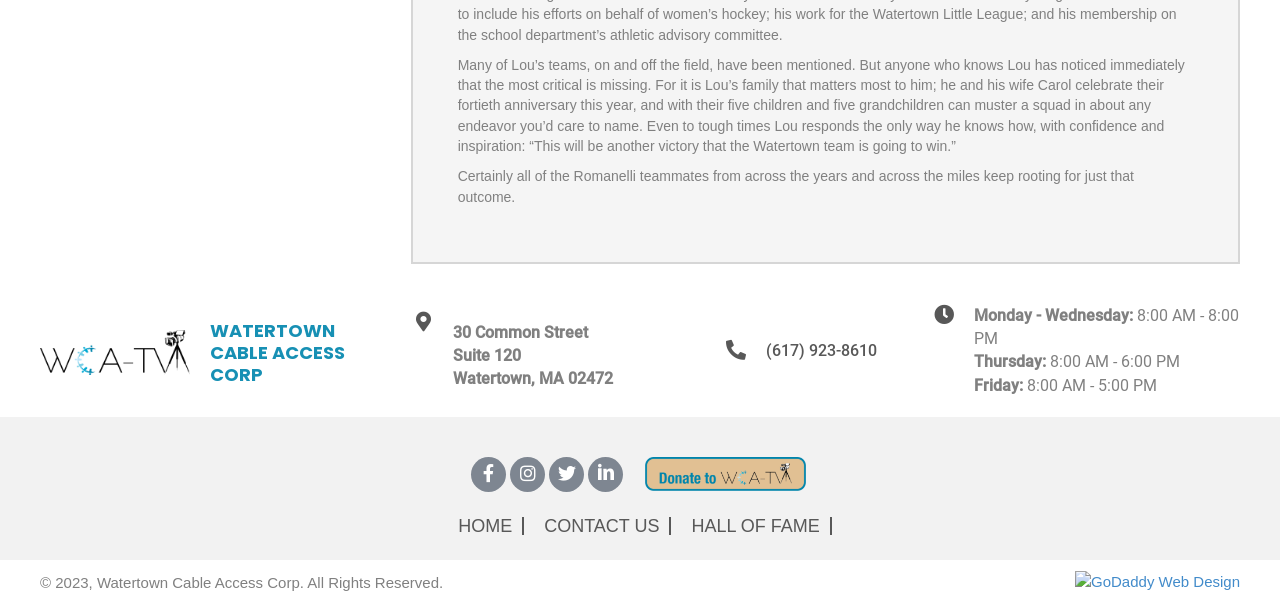Identify the bounding box coordinates for the element you need to click to achieve the following task: "Visit the website of Watertown Cable Access Corp". The coordinates must be four float values ranging from 0 to 1, formatted as [left, top, right, bottom].

[0.031, 0.529, 0.291, 0.627]